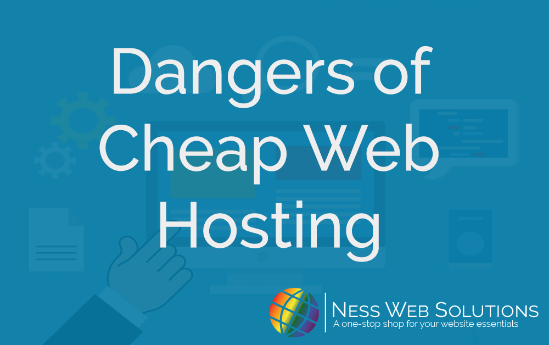What is the purpose of the graphic of a computer screen?
Please respond to the question with a detailed and informative answer.

The purpose of the graphic of a computer screen is to provide context because the caption states that it 'provides a visual context, suggesting a focus on website management', implying that the graphic is meant to help viewers understand the topic of the image.